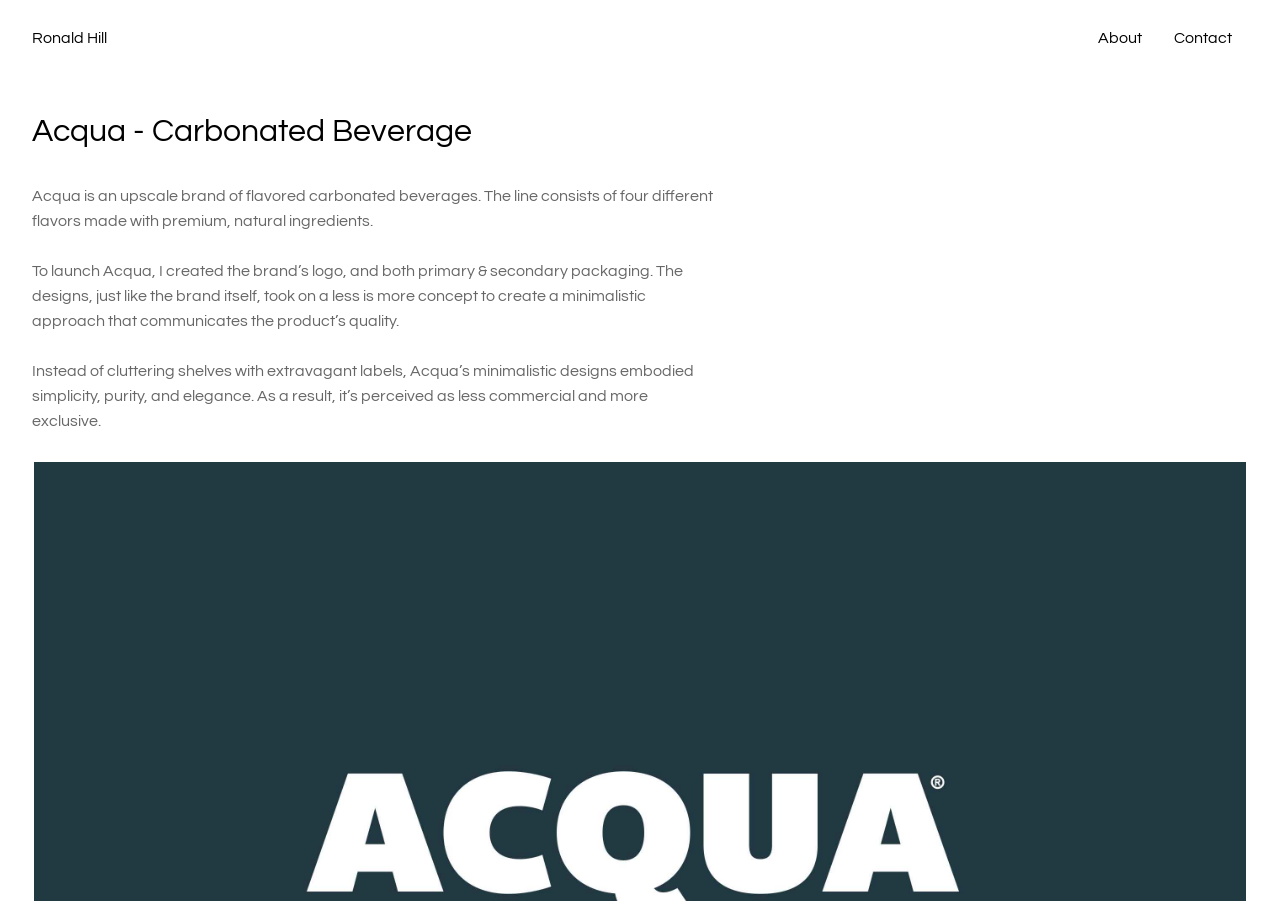Please examine the image and provide a detailed answer to the question: What design concept did Acqua's packaging follow?

According to the webpage, the design concept followed for Acqua's packaging was a minimalistic approach, which is mentioned in the text 'The designs, just like the brand itself, took on a less is more concept to create a minimalistic approach that communicates the product’s quality.'